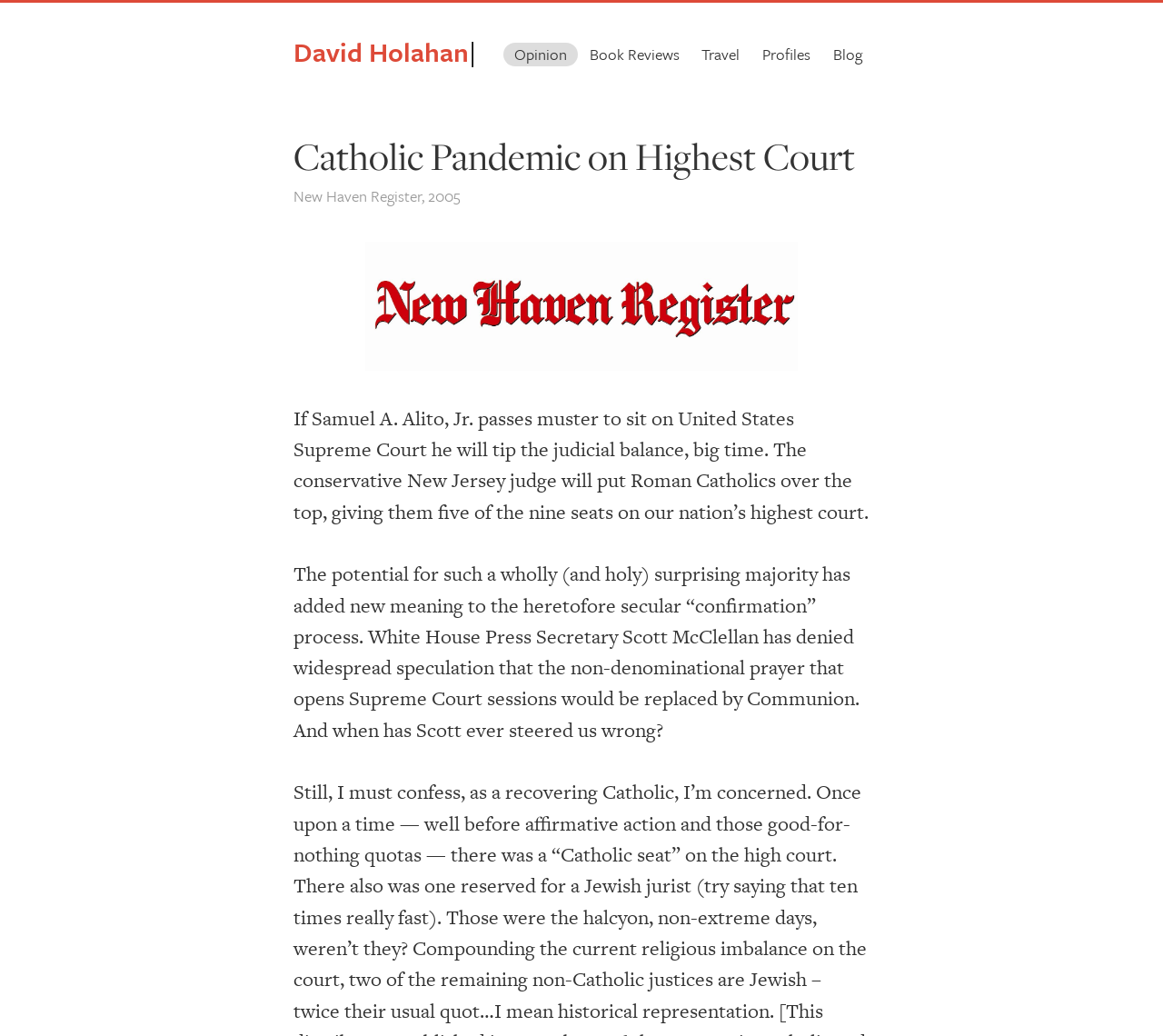Please study the image and answer the question comprehensively:
Who is the potential Supreme Court judge mentioned?

I read the text content of the webpage and found the mention of Samuel A. Alito, Jr. as the potential Supreme Court judge.